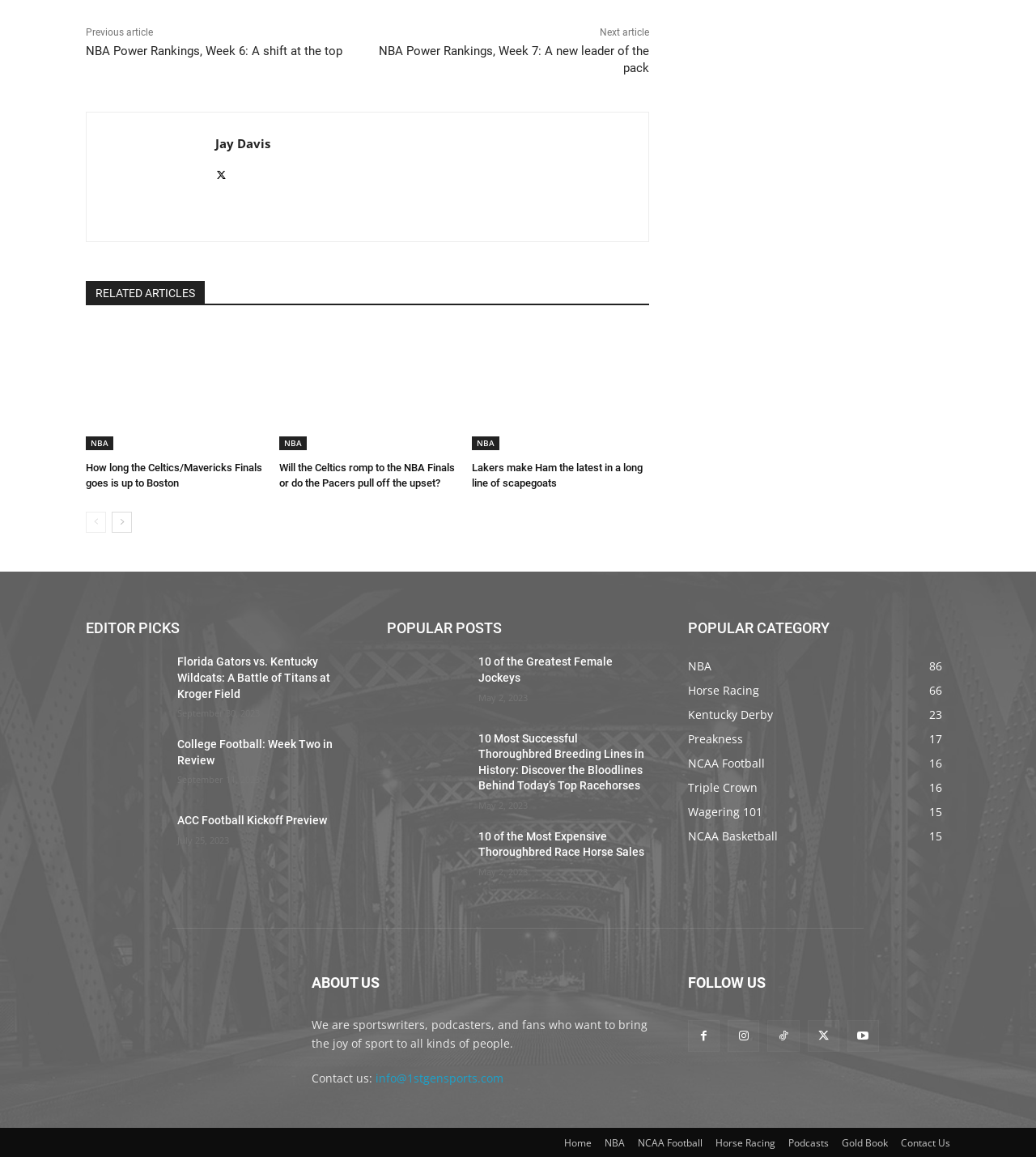Identify the bounding box of the UI element described as follows: "title="ACC Football Kickoff Preview"". Provide the coordinates as four float numbers in the range of 0 to 1 [left, top, right, bottom].

[0.083, 0.702, 0.159, 0.75]